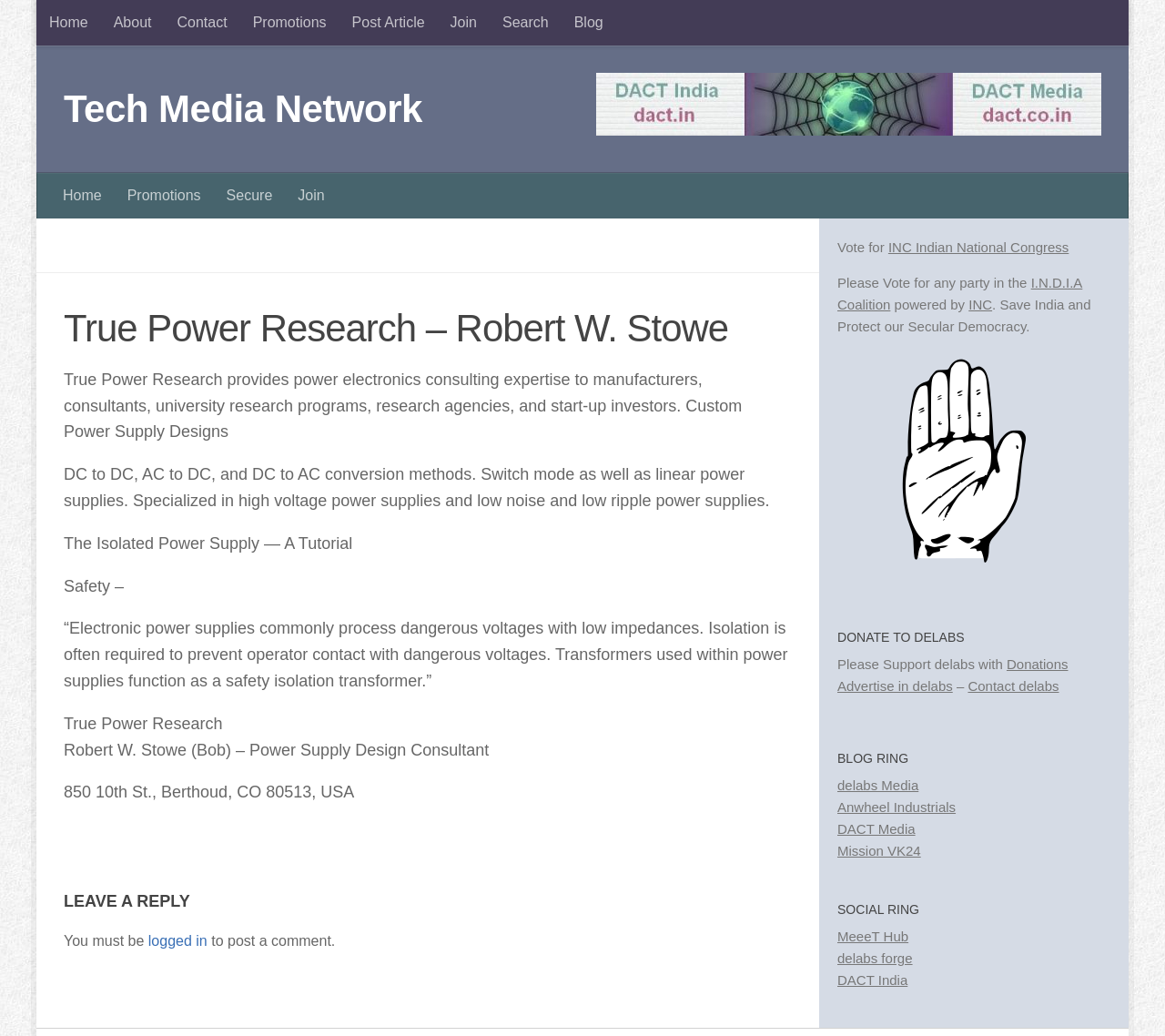Locate the bounding box coordinates of the UI element described by: "alt="INC Indian National Congress"". Provide the coordinates as four float numbers between 0 and 1, formatted as [left, top, right, bottom].

[0.719, 0.538, 0.93, 0.553]